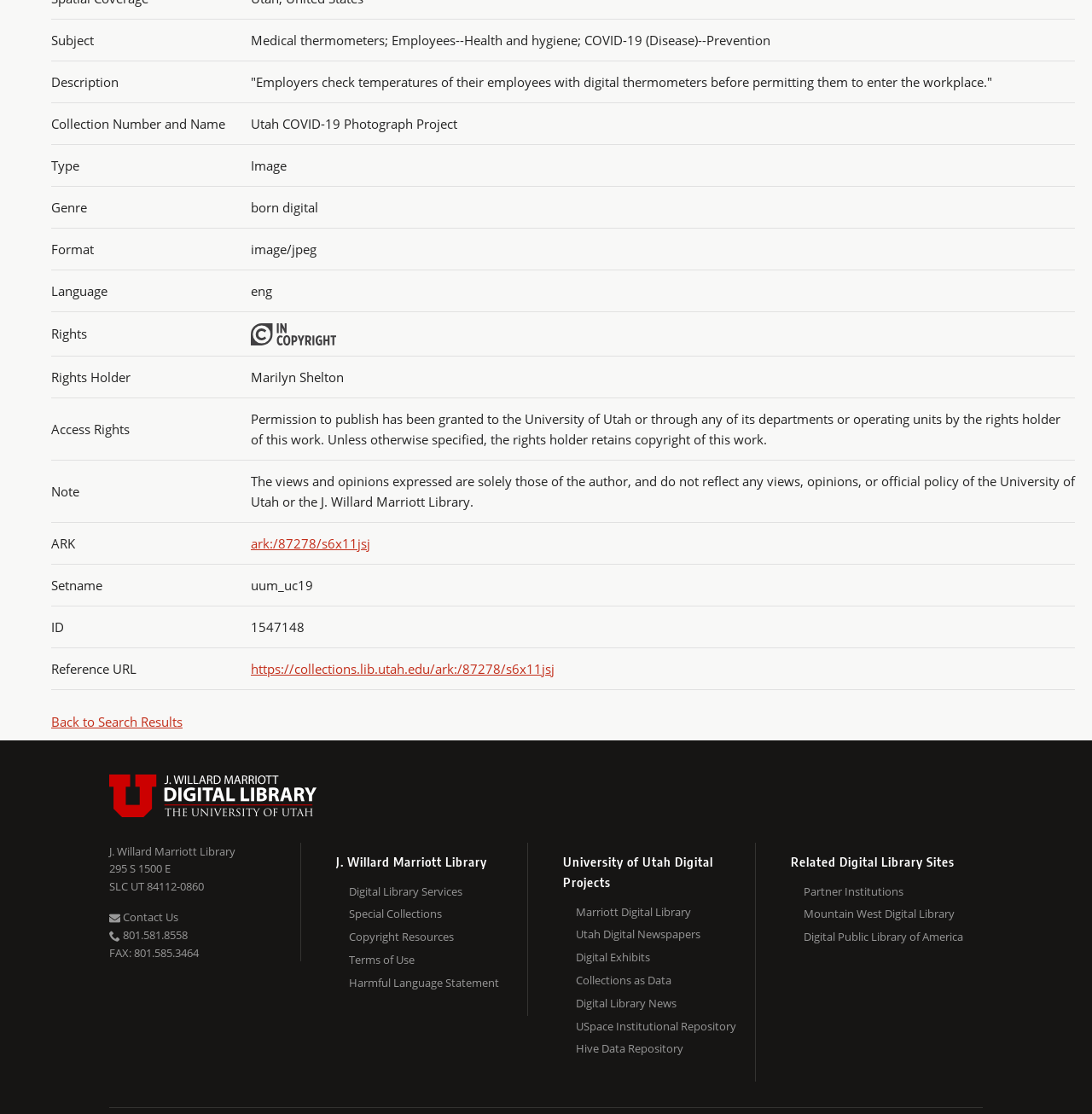What is the genre of the digital item?
By examining the image, provide a one-word or phrase answer.

born digital